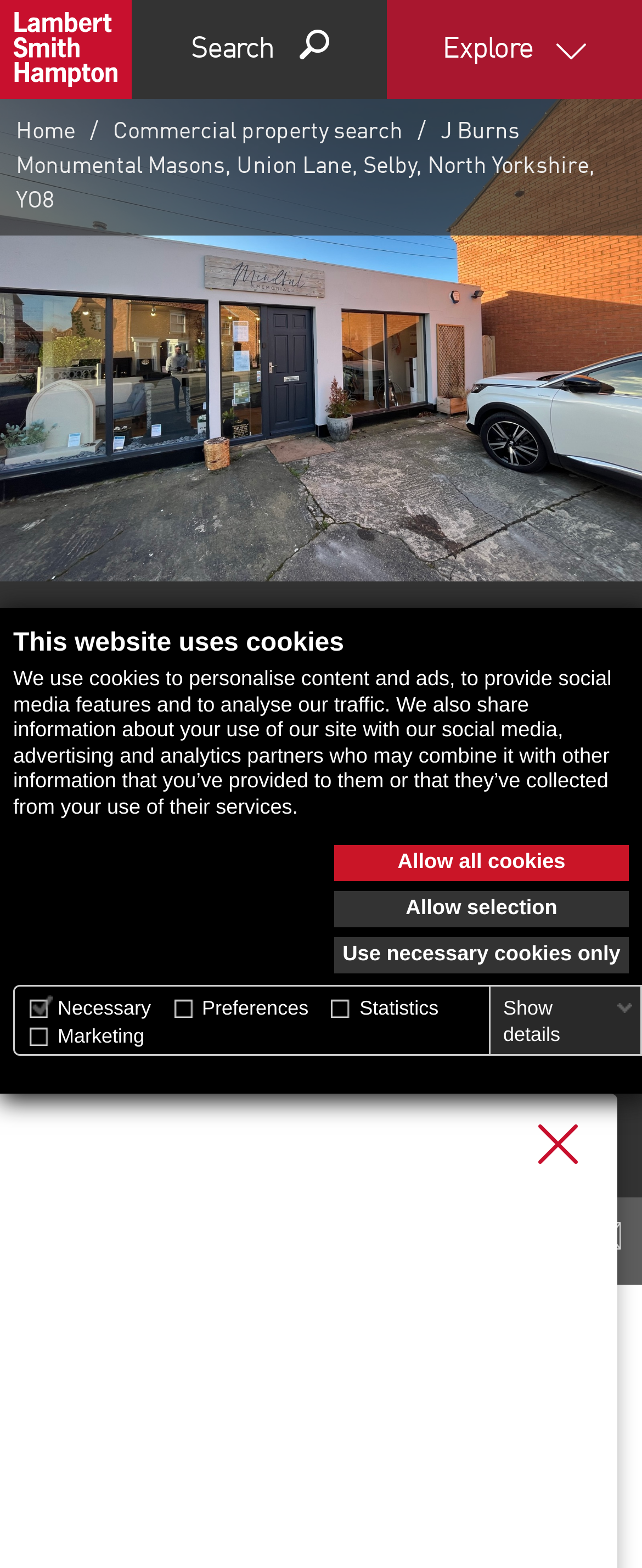Please identify the bounding box coordinates of the element I should click to complete this instruction: 'Explore the website'. The coordinates should be given as four float numbers between 0 and 1, like this: [left, top, right, bottom].

[0.689, 0.022, 0.839, 0.041]